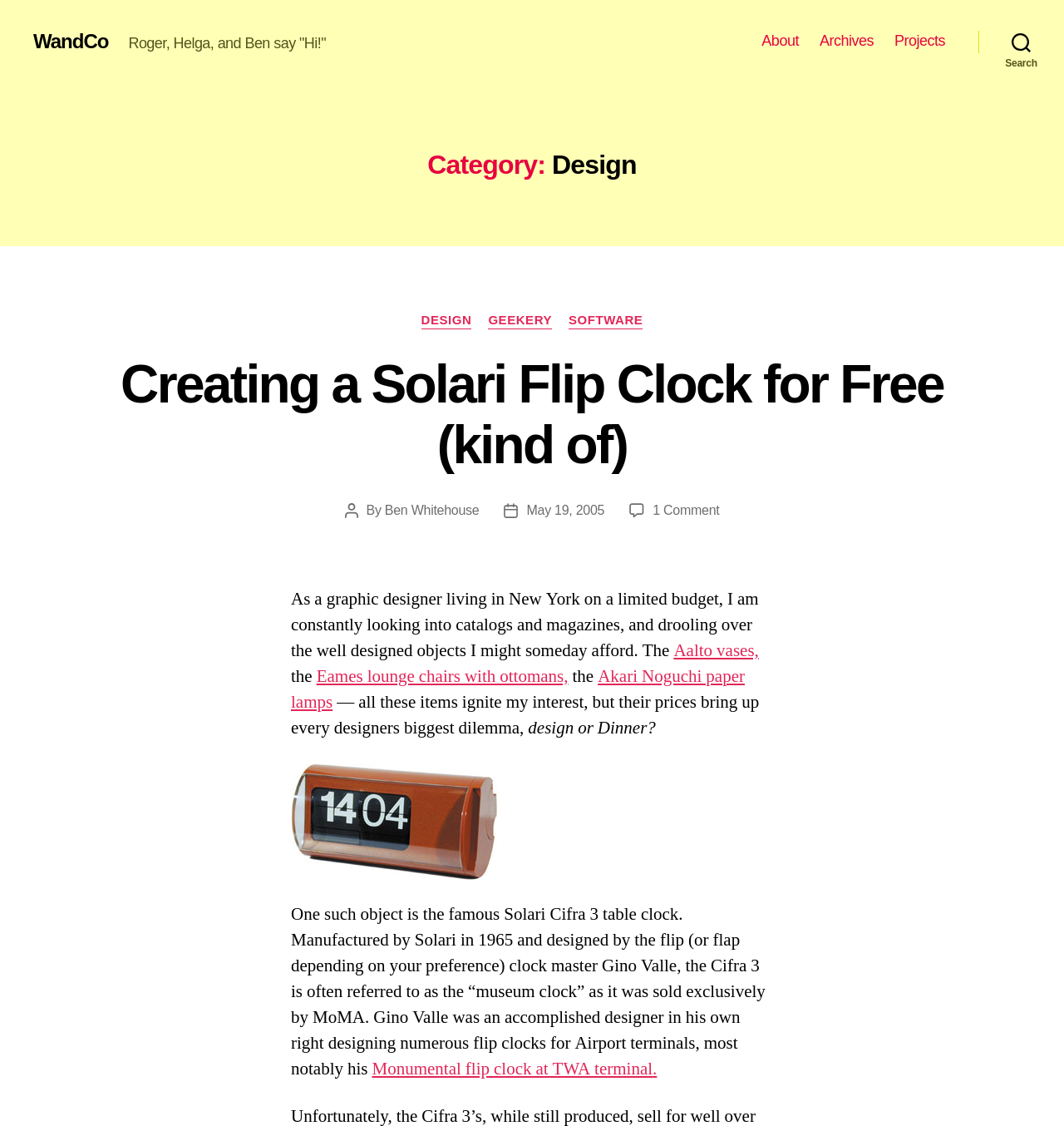What is the date of the blog post?
Using the details shown in the screenshot, provide a comprehensive answer to the question.

The date of the blog post can be found in the main content section of the webpage, where it says 'May 19, 2005' in a link format, and it is located near the author's name.